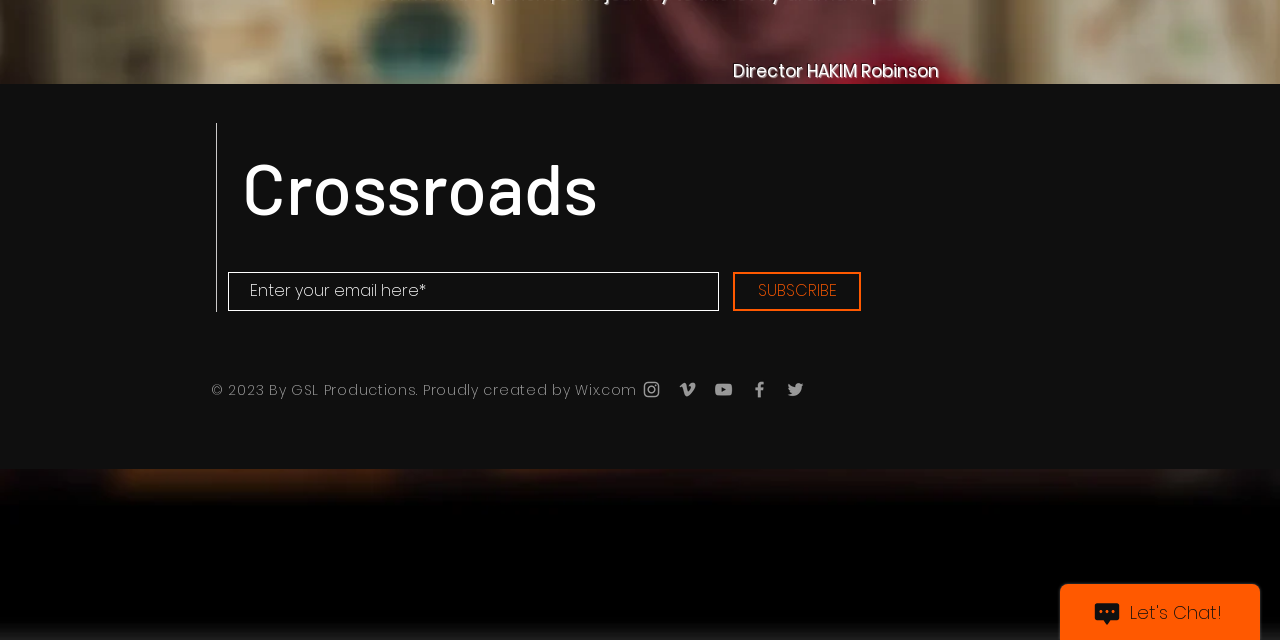Using the provided element description "aria-label="Grey Vimeo Icon"", determine the bounding box coordinates of the UI element.

[0.529, 0.592, 0.545, 0.625]